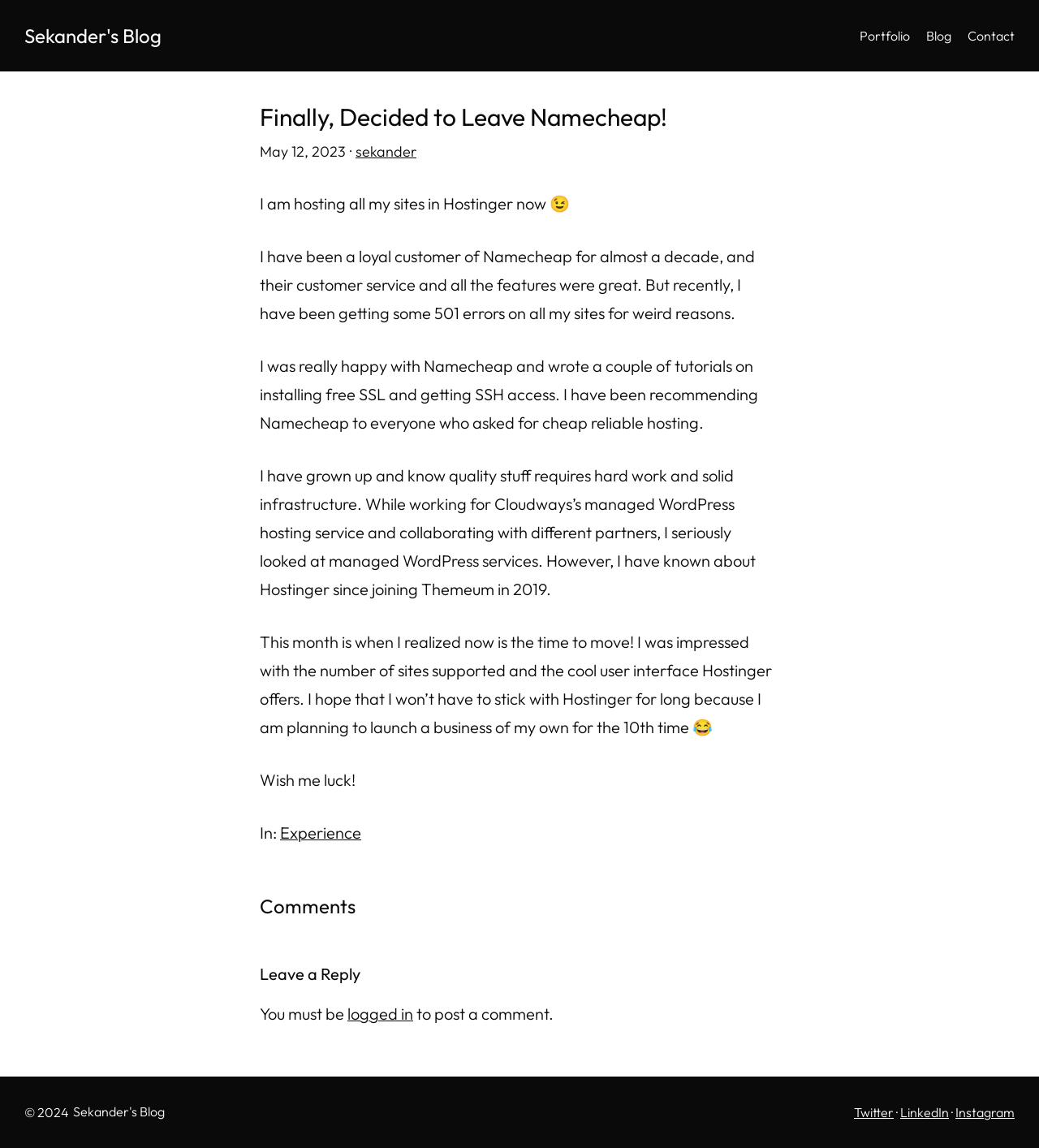Pinpoint the bounding box coordinates of the element to be clicked to execute the instruction: "follow on Twitter".

[0.822, 0.962, 0.86, 0.976]